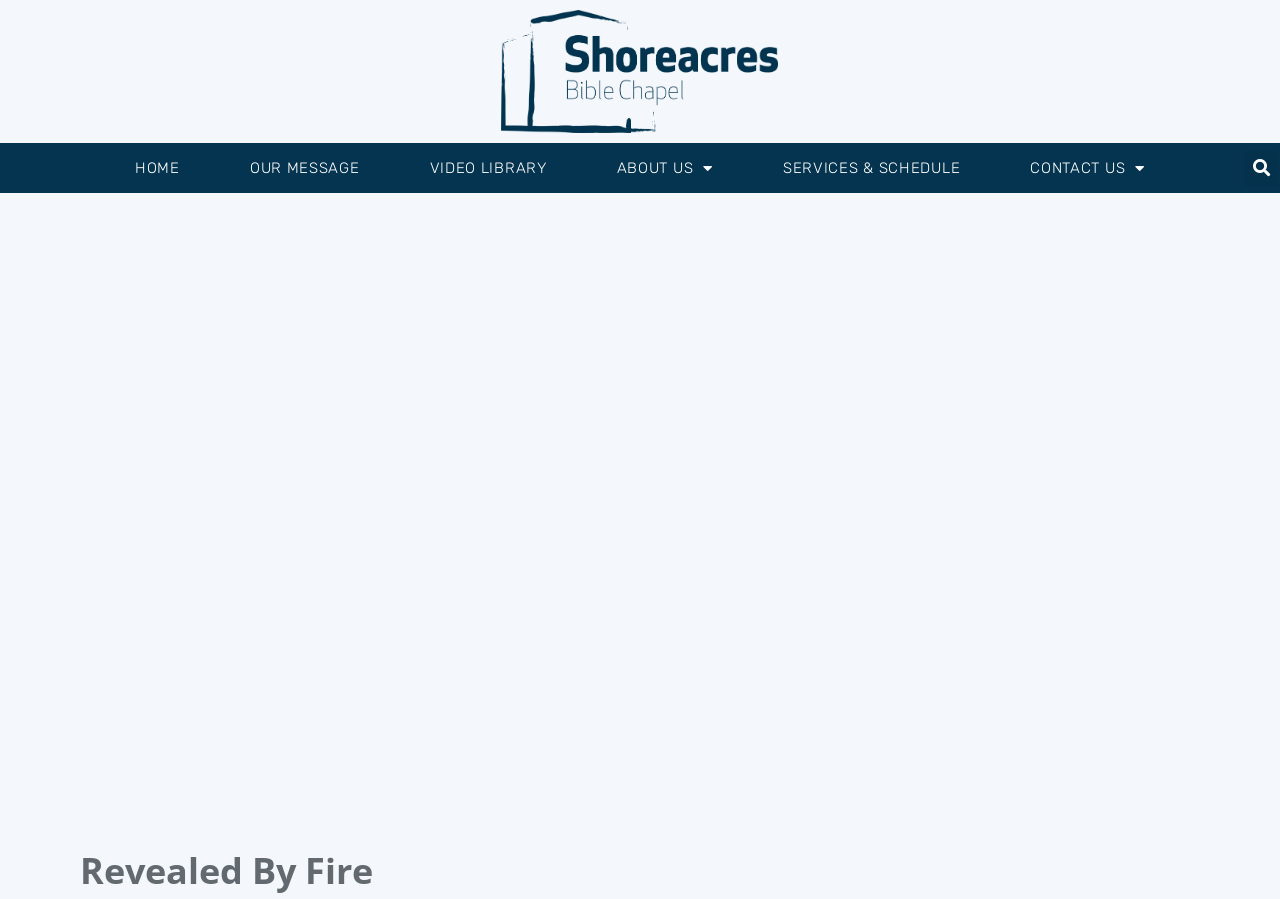Find the bounding box coordinates of the UI element according to this description: "About Us".

[0.458, 0.161, 0.58, 0.212]